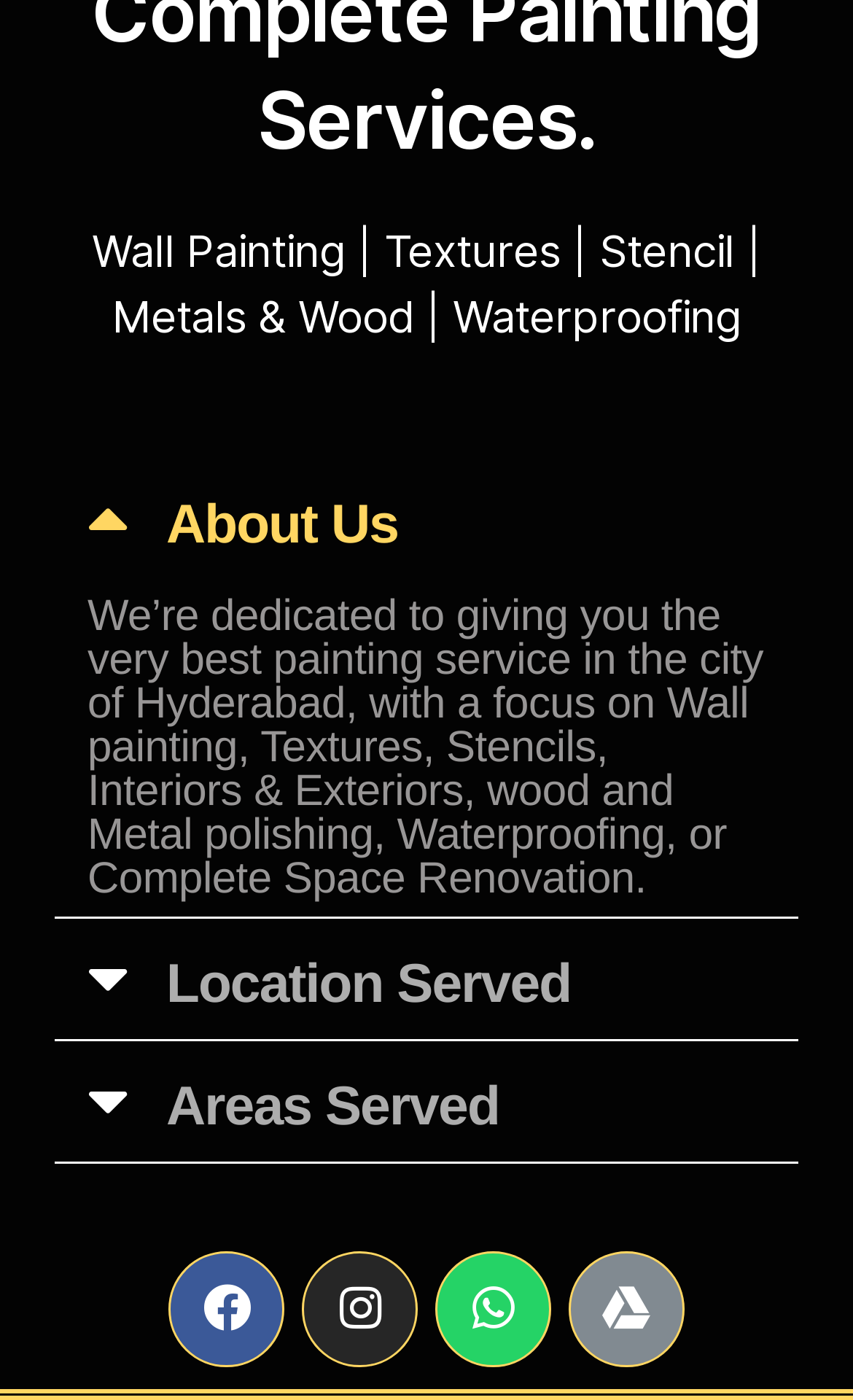Find the bounding box coordinates of the element to click in order to complete this instruction: "View About Us". The bounding box coordinates must be four float numbers between 0 and 1, denoted as [left, top, right, bottom].

[0.195, 0.353, 0.467, 0.397]